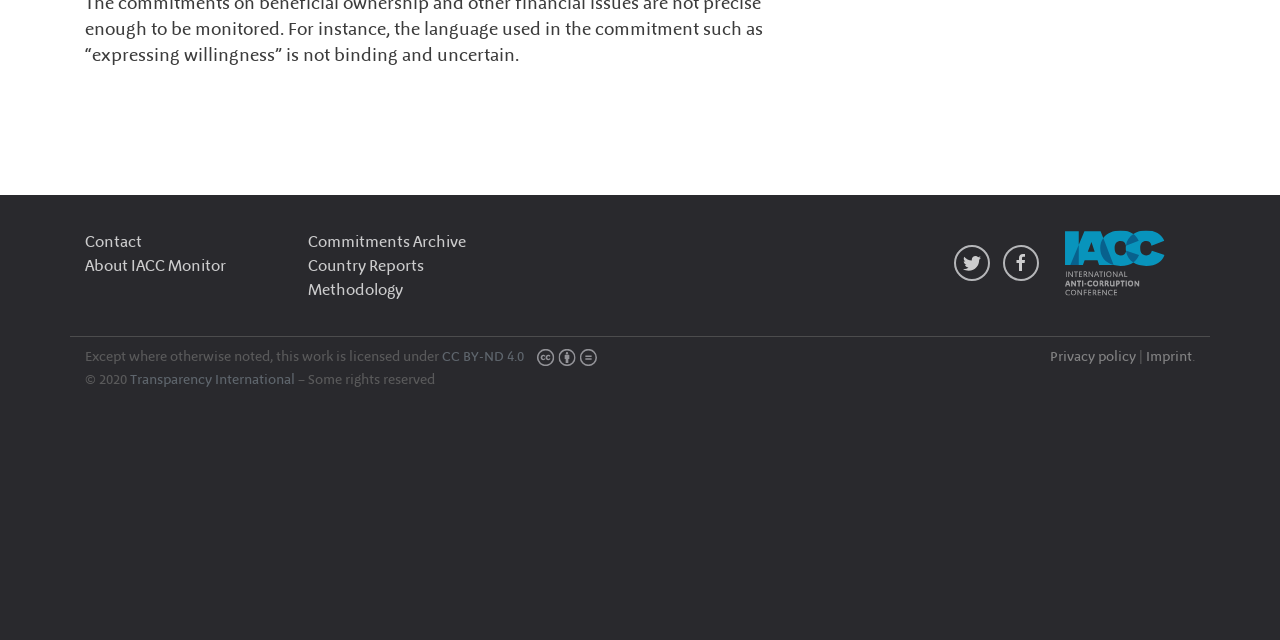Using the description "CC BY-ND 4.0", predict the bounding box of the relevant HTML element.

[0.345, 0.544, 0.409, 0.569]